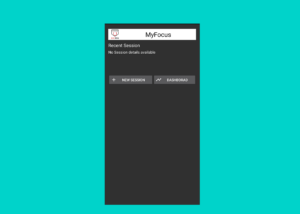What is the current status of the user's session details?
Look at the image and provide a short answer using one word or a phrase.

No session details available